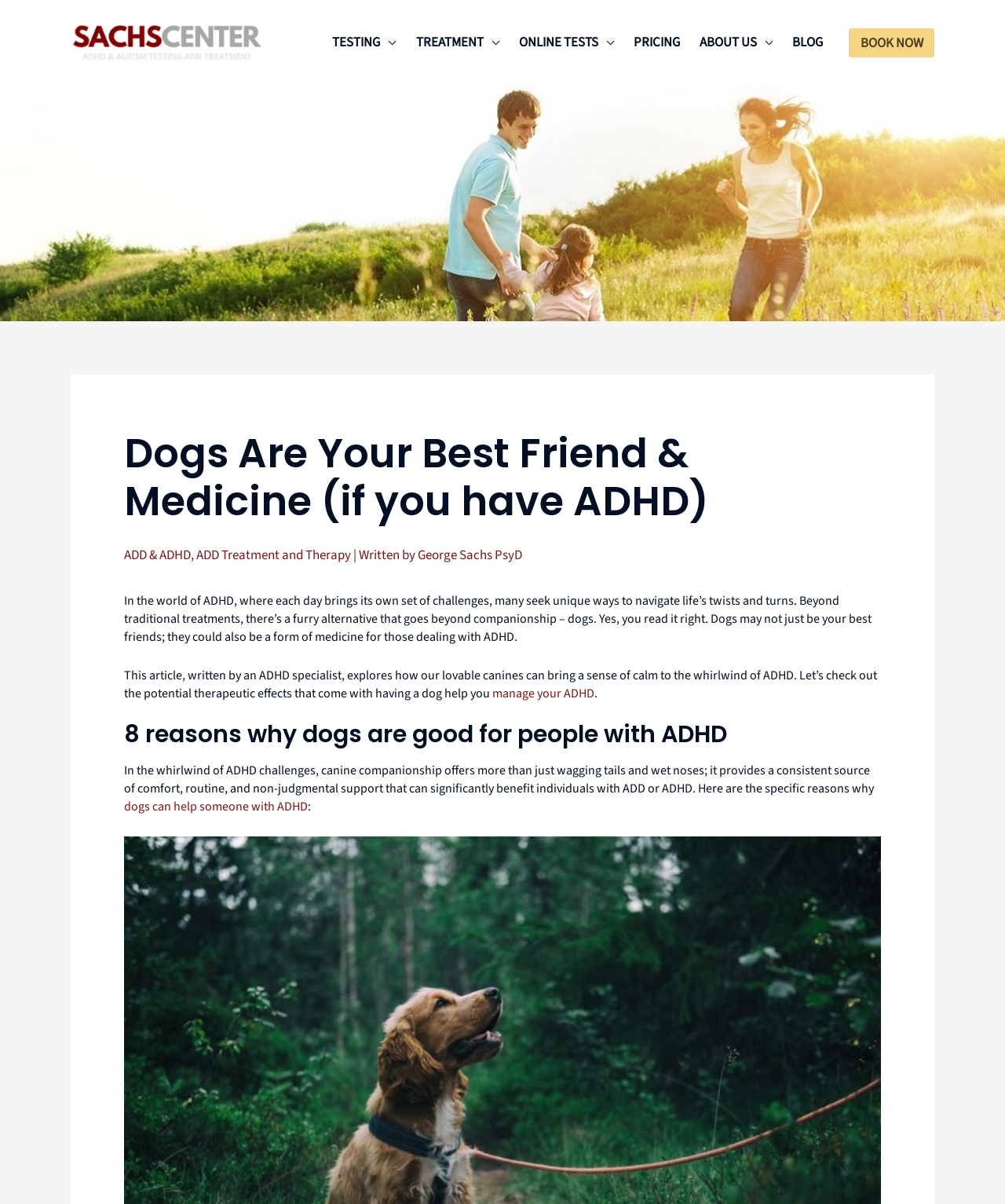Show the bounding box coordinates for the element that needs to be clicked to execute the following instruction: "Click on ADHD & Autism Testing in NYC, Miami". Provide the coordinates in the form of four float numbers between 0 and 1, i.e., [left, top, right, bottom].

[0.07, 0.027, 0.266, 0.043]